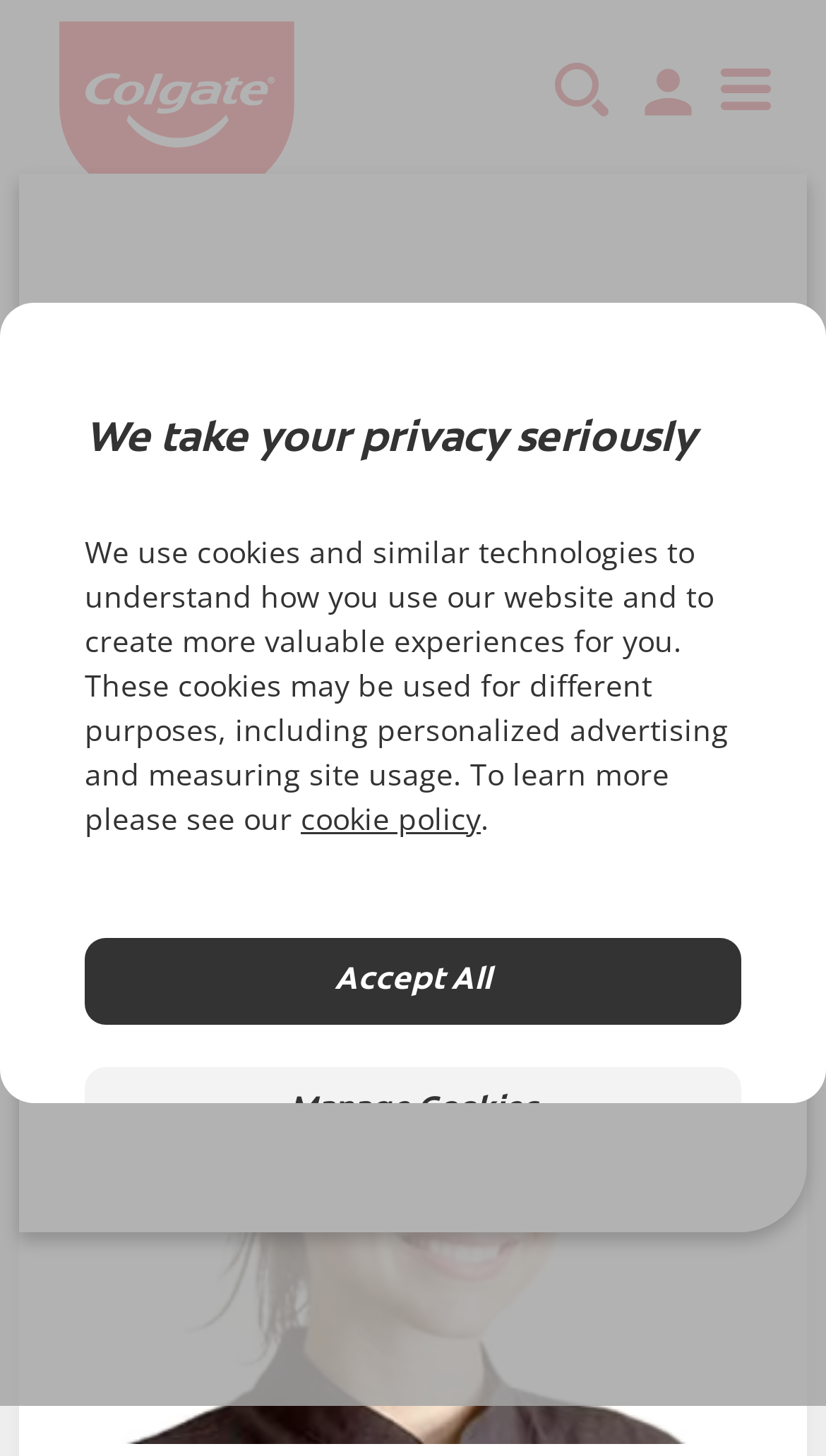Please find the bounding box coordinates of the clickable region needed to complete the following instruction: "View related news on TDPel Media". The bounding box coordinates must consist of four float numbers between 0 and 1, i.e., [left, top, right, bottom].

None